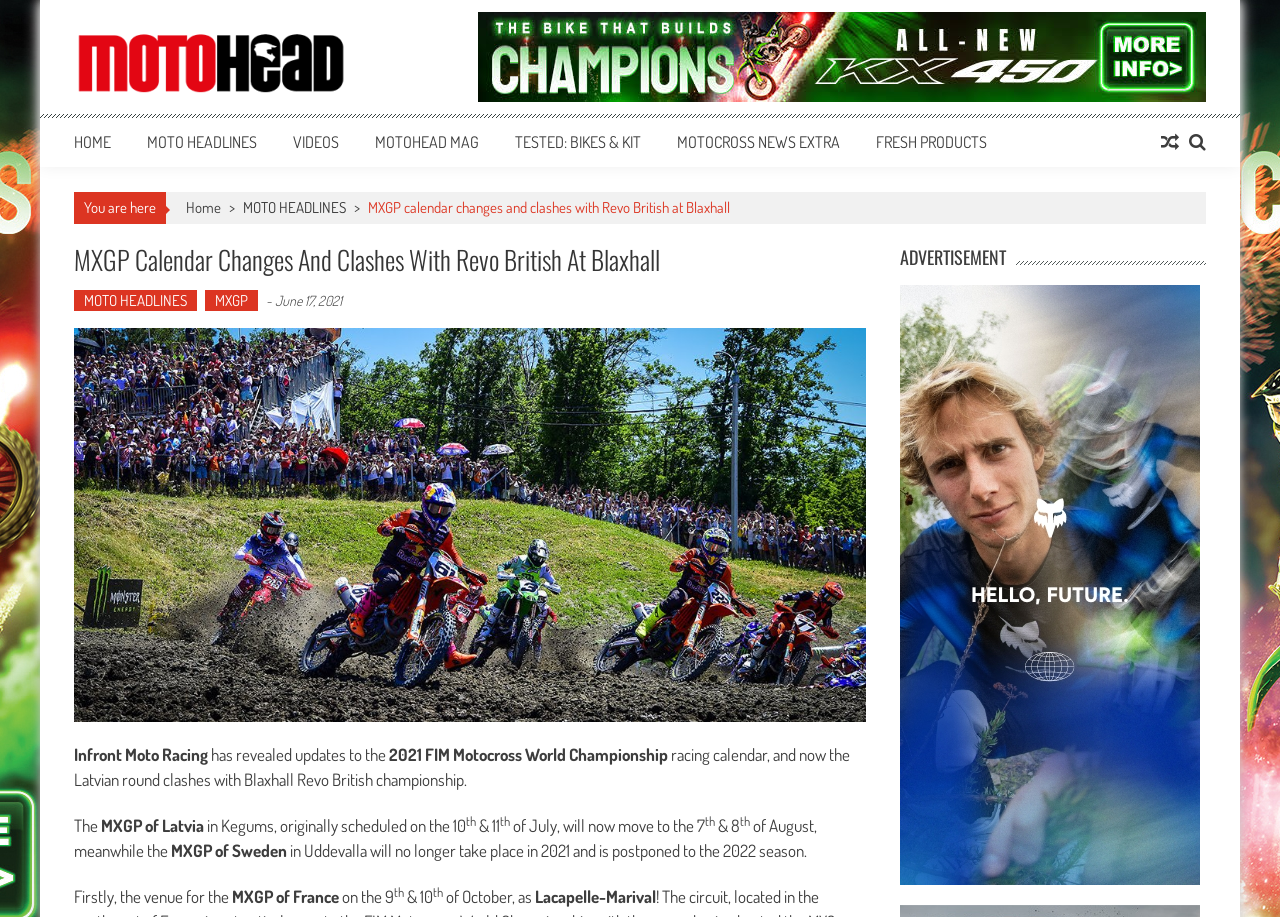Determine the bounding box coordinates for the area that should be clicked to carry out the following instruction: "Go to HOME page".

[0.058, 0.144, 0.087, 0.166]